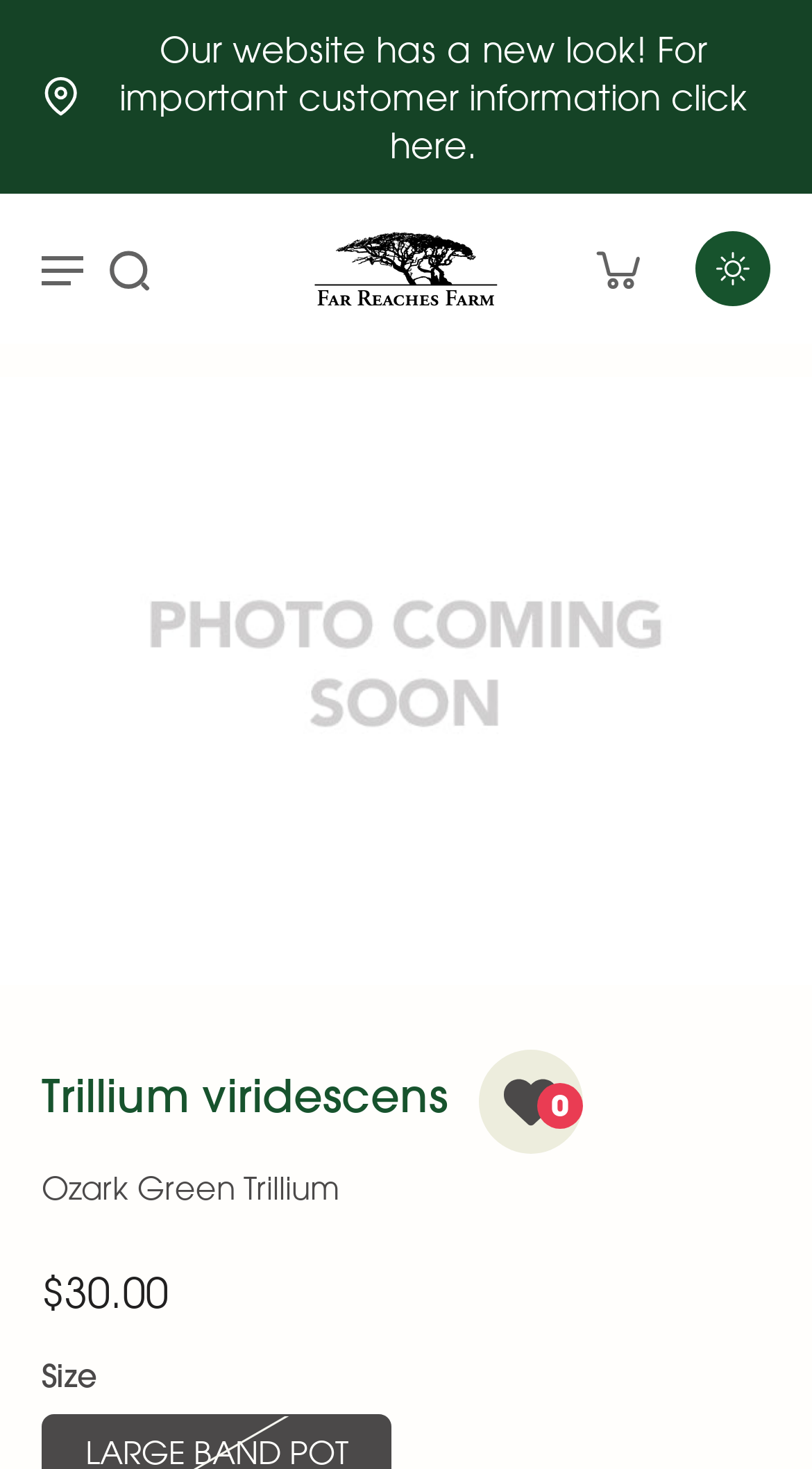What is the alternative name of the plant?
Answer the question in a detailed and comprehensive manner.

The alternative name of the plant is obtained from the StaticText element 'Ozark Green Trillium' which is a sibling element of the heading element 'Trillium viridescens', indicating that it is another name for the same plant.